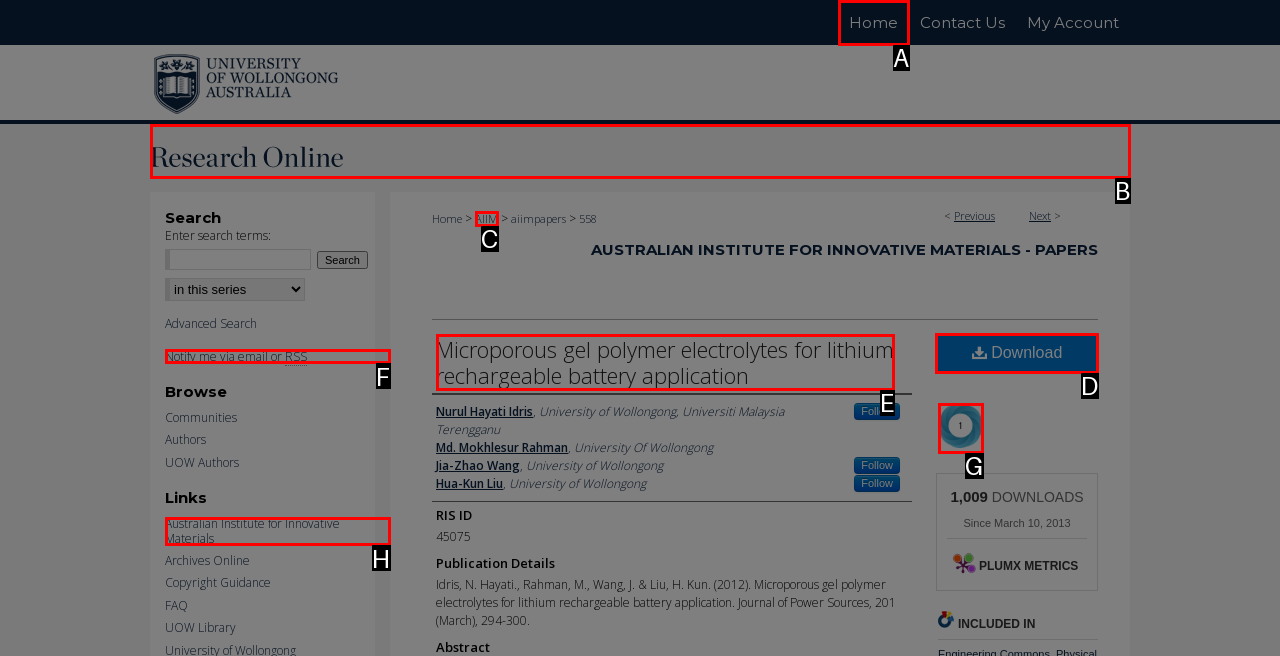Select the appropriate HTML element that needs to be clicked to execute the following task: Download the article. Respond with the letter of the option.

D